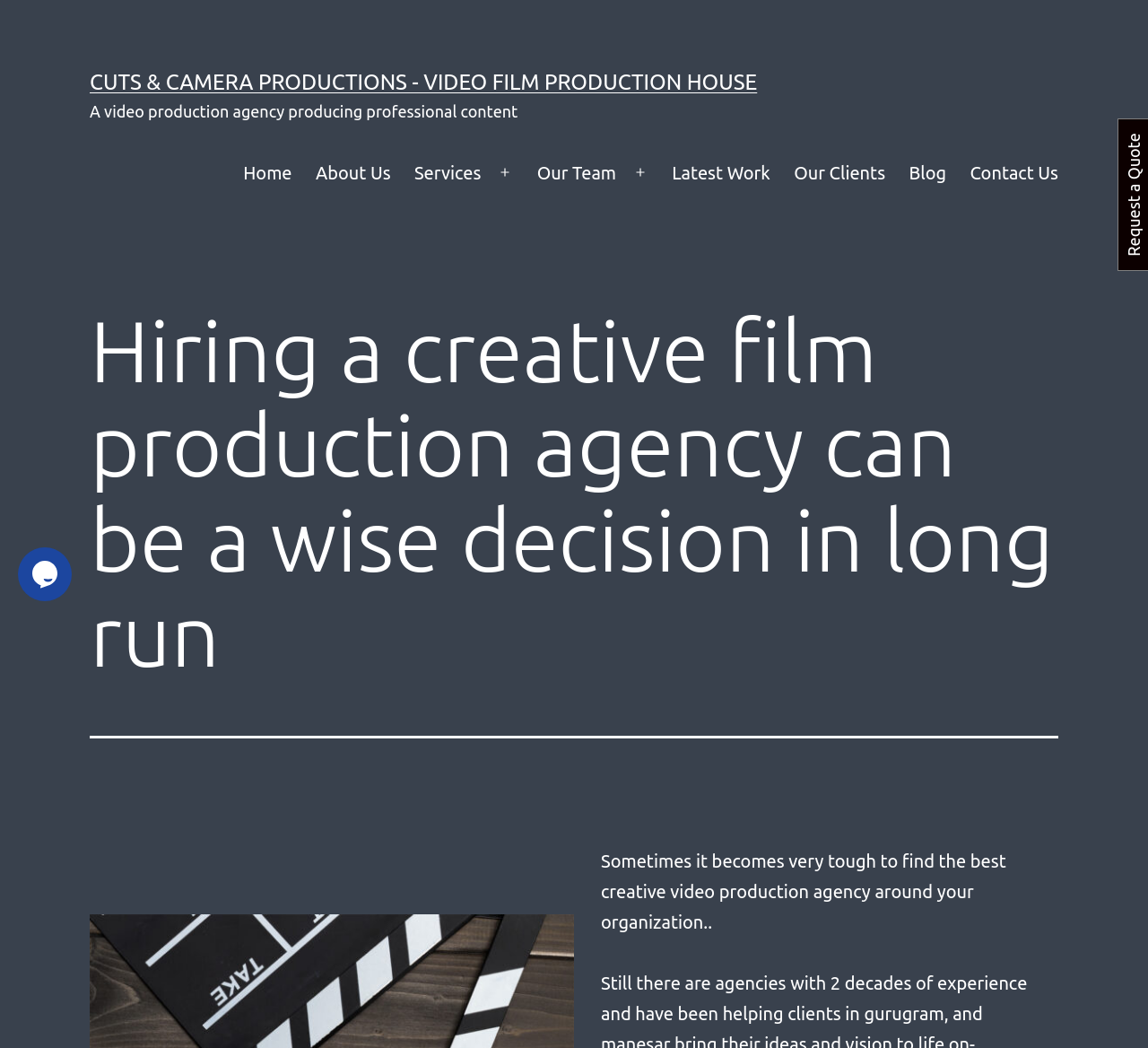Give the bounding box coordinates for the element described by: "Blog".

[0.781, 0.143, 0.835, 0.186]